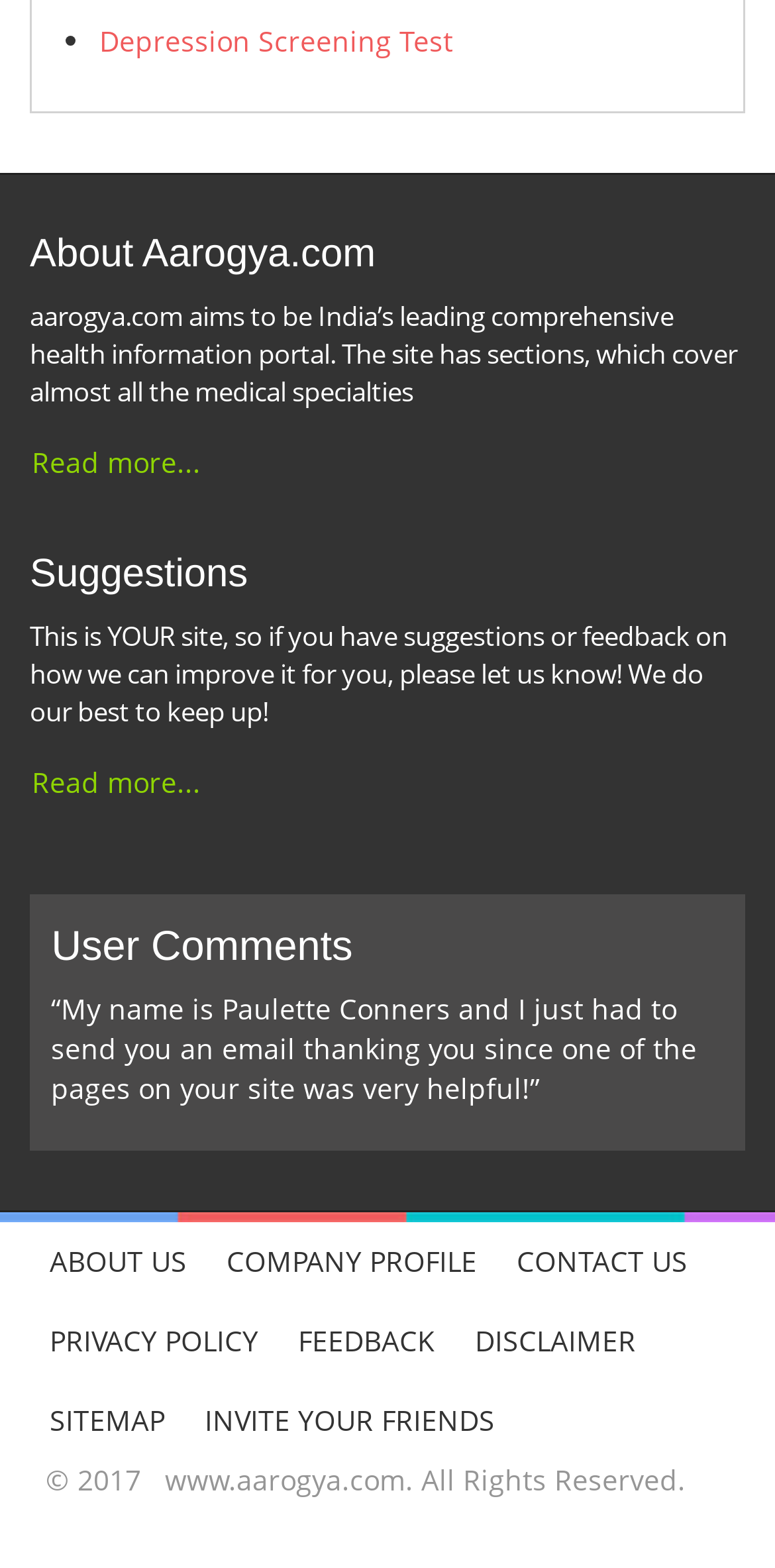What is the topic of the first heading?
Refer to the image and give a detailed answer to the query.

I looked at the first heading element and found that it says 'About Aarogya.com'.